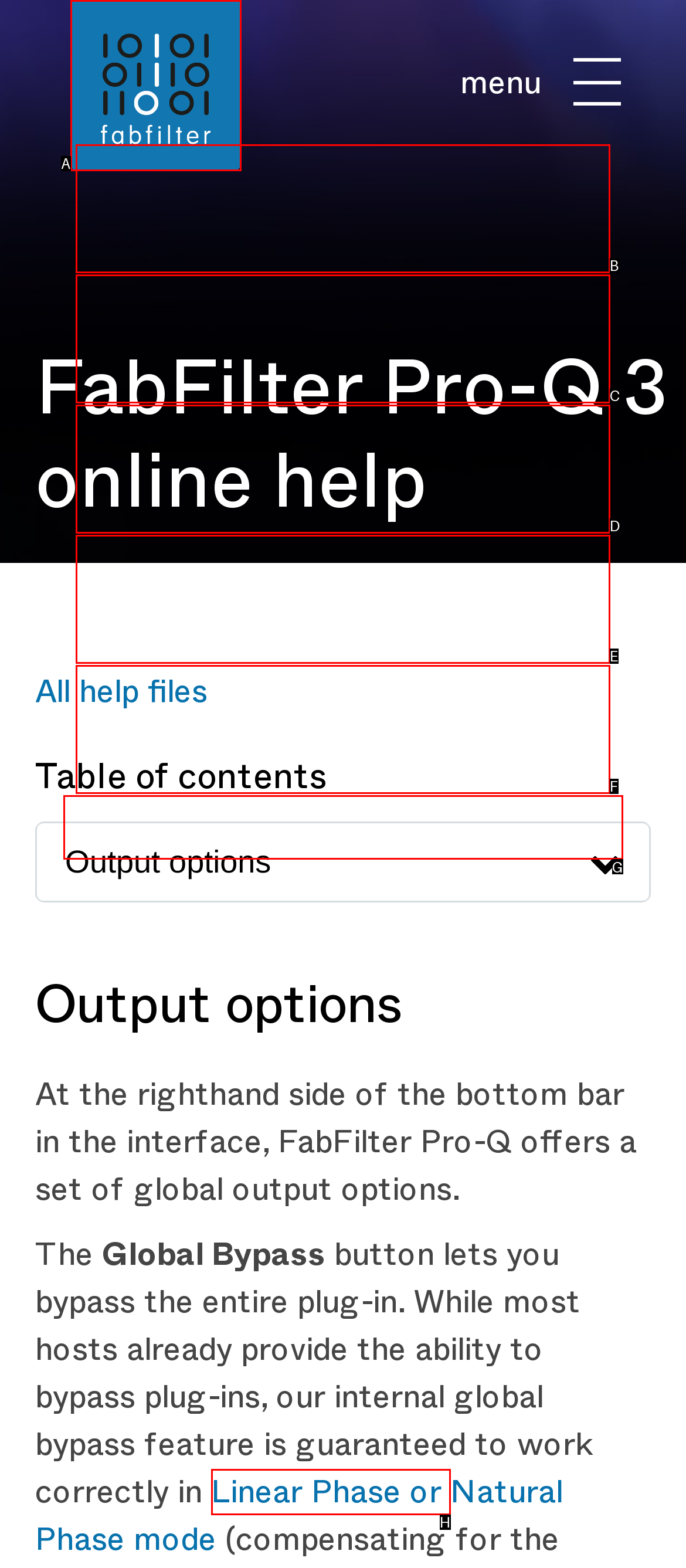From the given choices, determine which HTML element aligns with the description: name="et_pb_contact_company_0" placeholder="Company Name" Respond with the letter of the appropriate option.

None